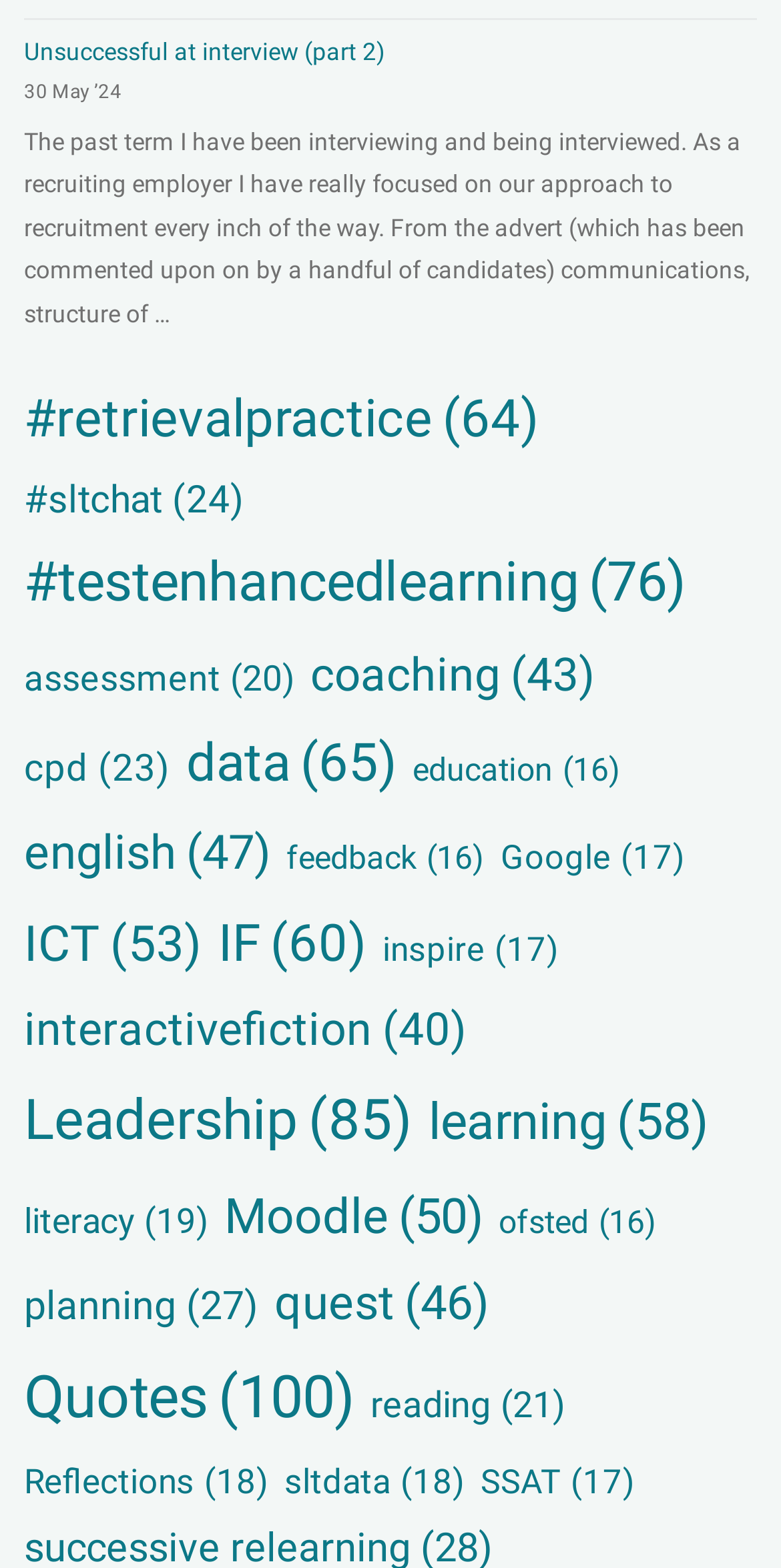Please identify the bounding box coordinates of the element's region that needs to be clicked to fulfill the following instruction: "Click on the link 'Unsuccessful at interview (part 2)'". The bounding box coordinates should consist of four float numbers between 0 and 1, i.e., [left, top, right, bottom].

[0.031, 0.024, 0.492, 0.042]